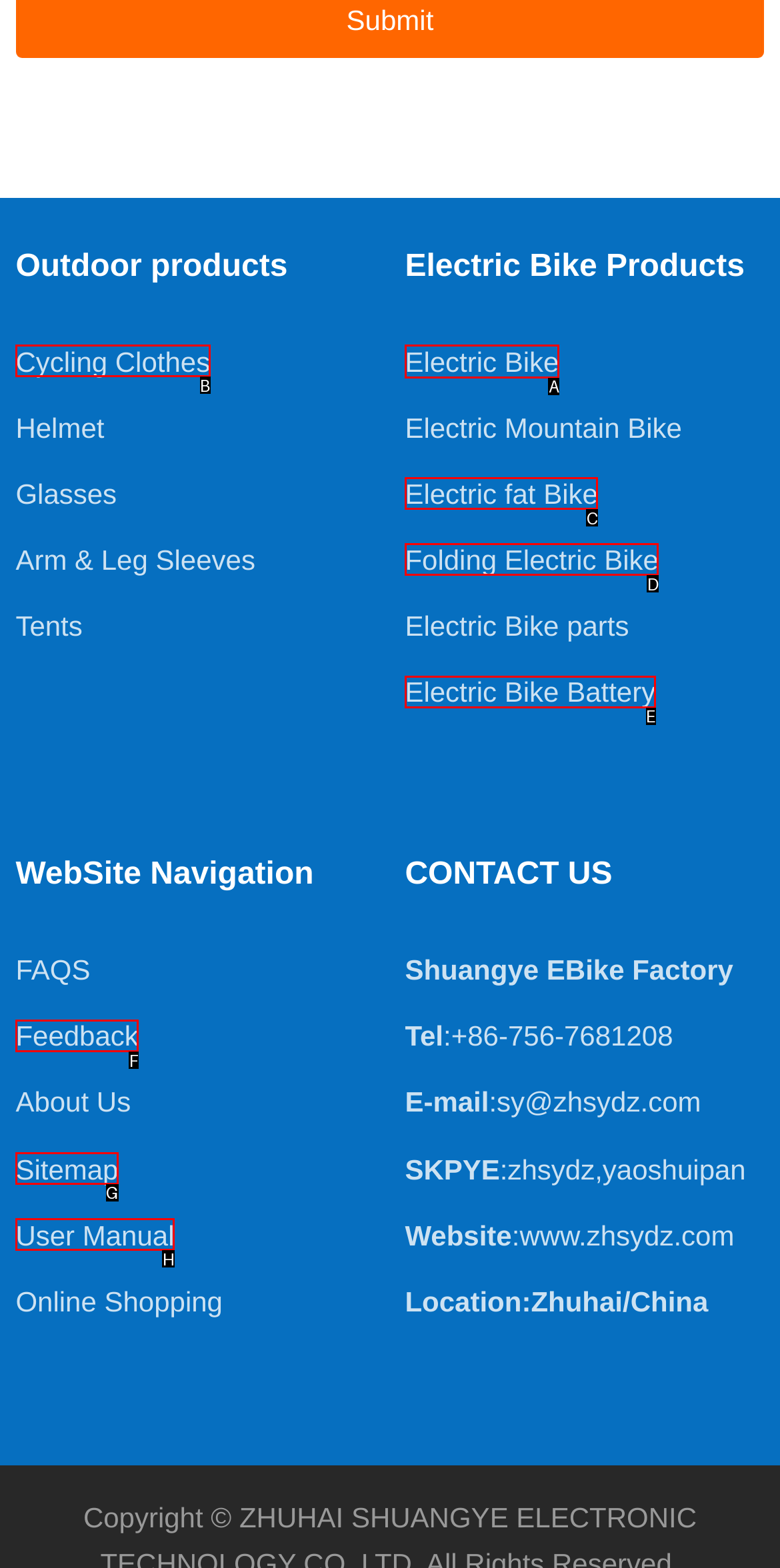Identify the correct UI element to click for the following task: Click on Taskforces Choose the option's letter based on the given choices.

None